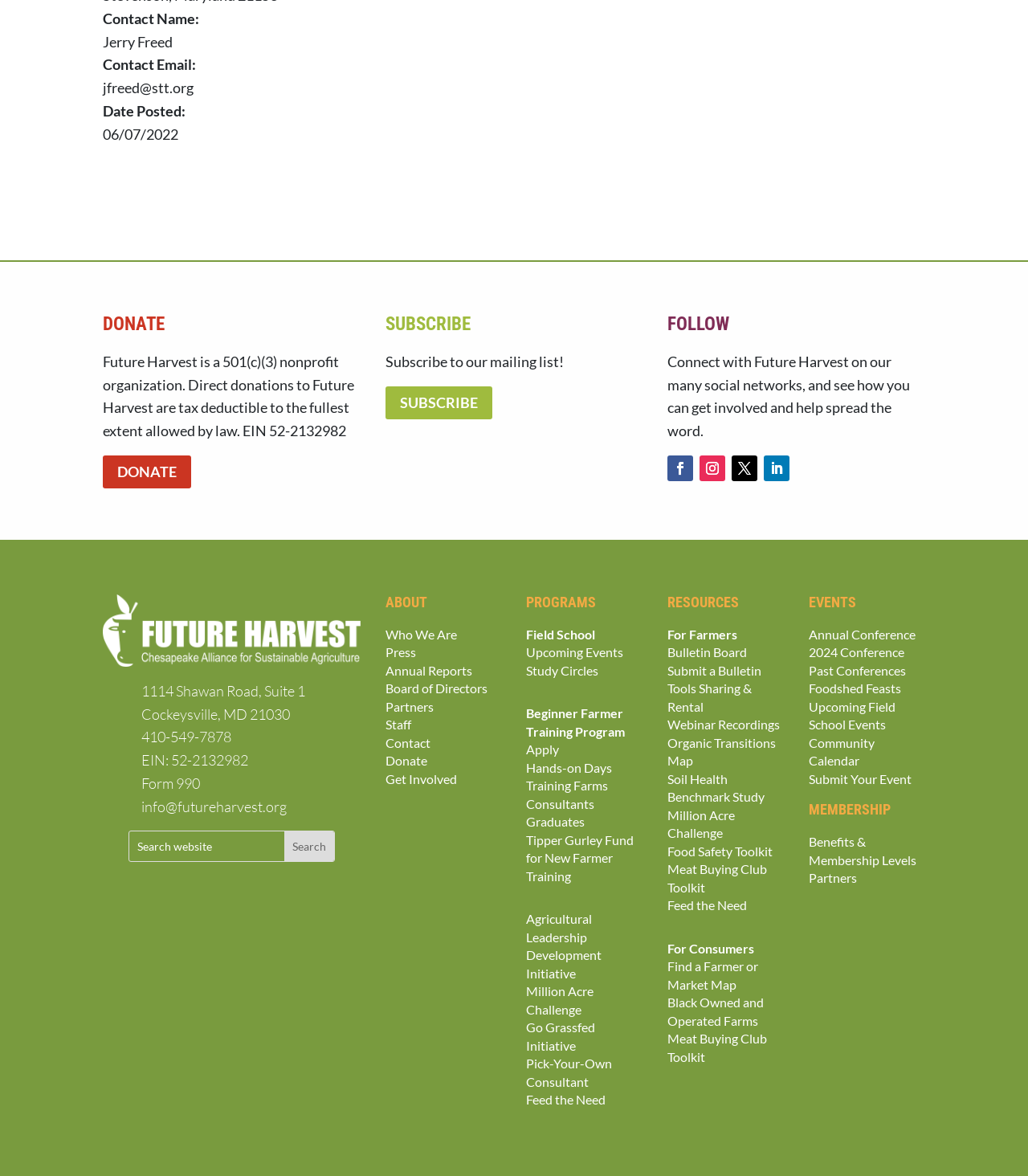Determine the bounding box coordinates of the clickable region to execute the instruction: "Register for Learn To Skate". The coordinates should be four float numbers between 0 and 1, denoted as [left, top, right, bottom].

None